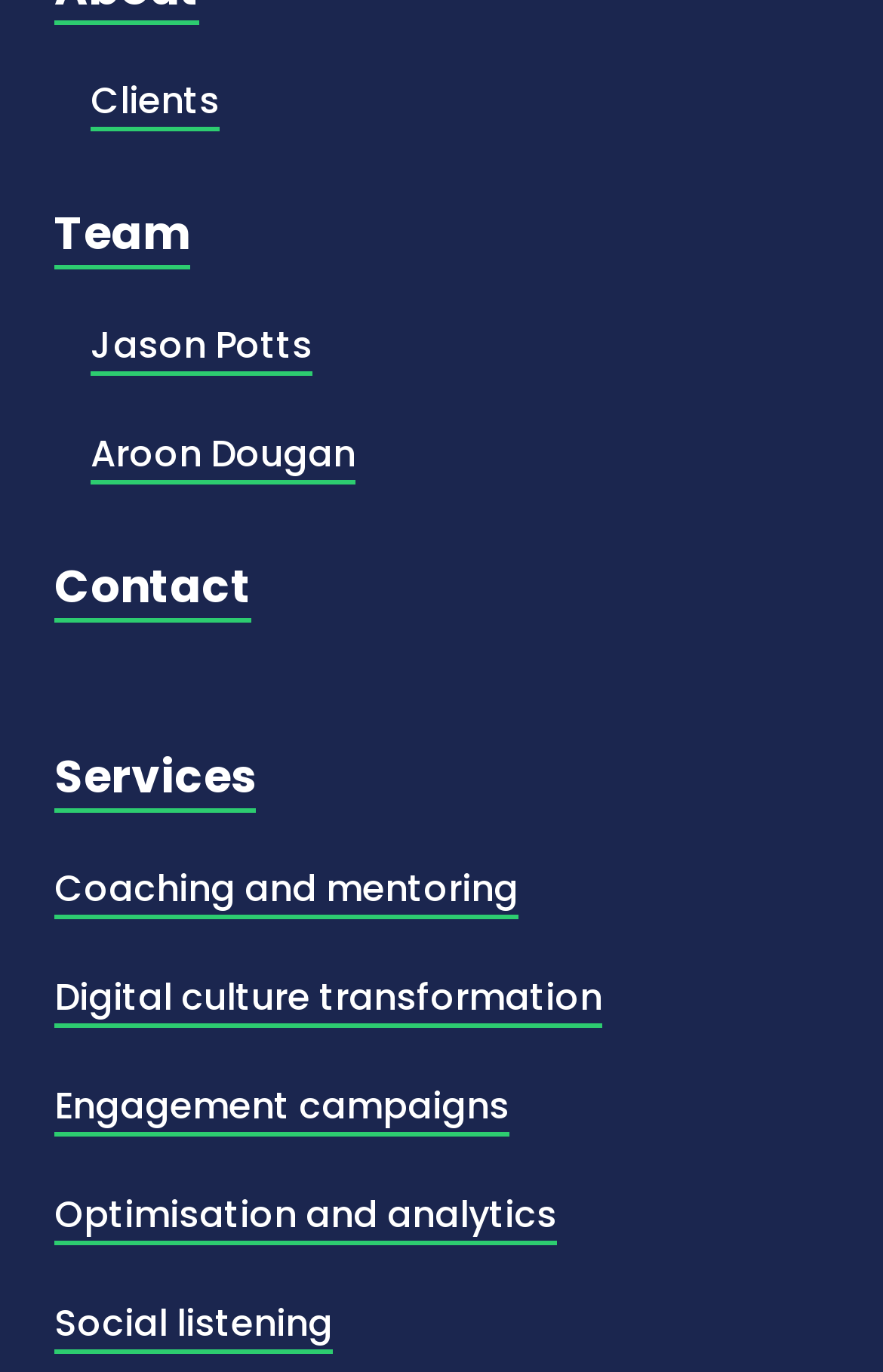Please answer the following question using a single word or phrase: 
What is the second service offered by the company?

Digital culture transformation